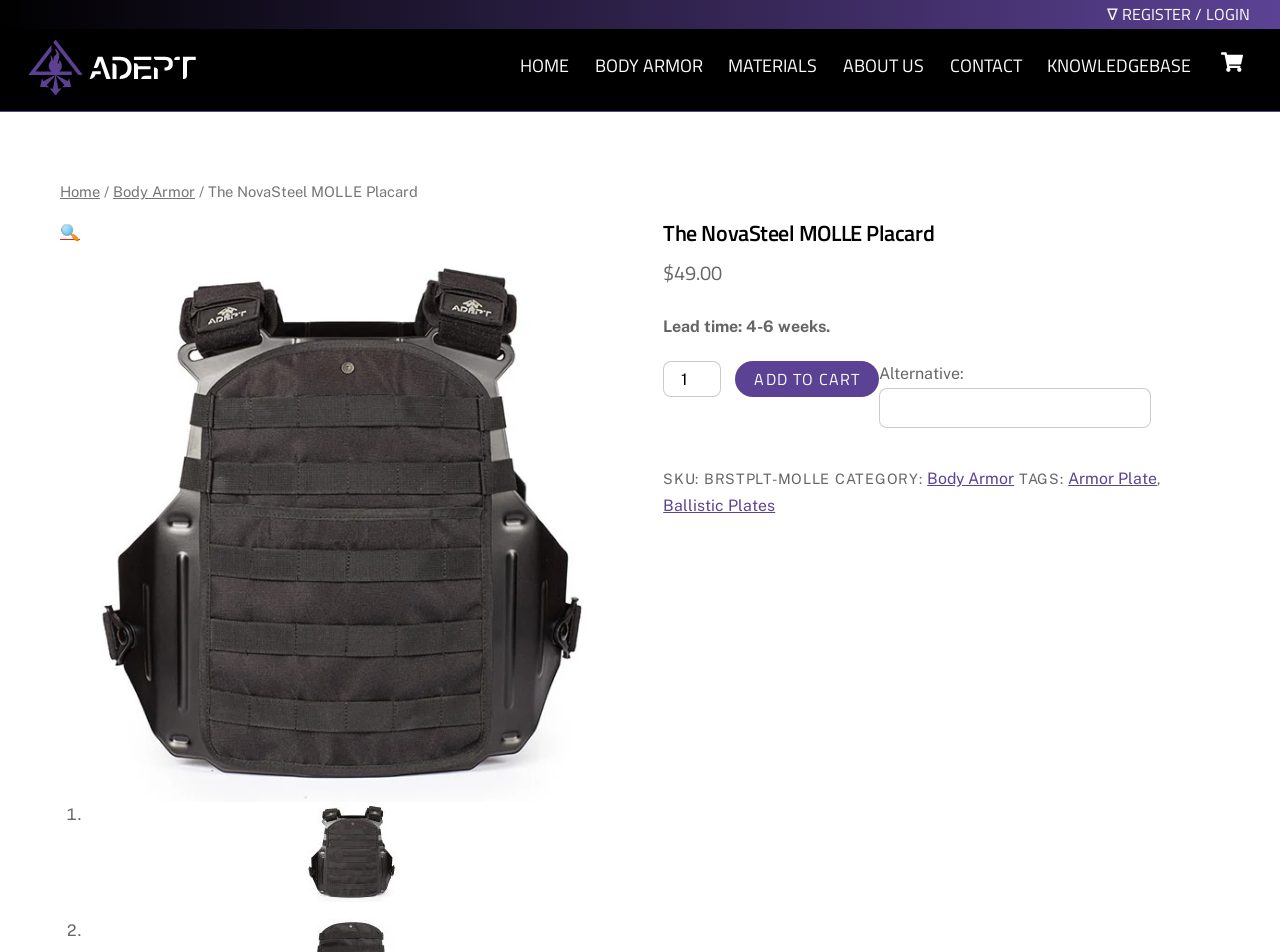Using the provided element description: "alt="molle placard4" title="molle-placard4"", identify the bounding box coordinates. The coordinates should be four floats between 0 and 1 in the order [left, top, right, bottom].

[0.482, 0.259, 0.917, 0.842]